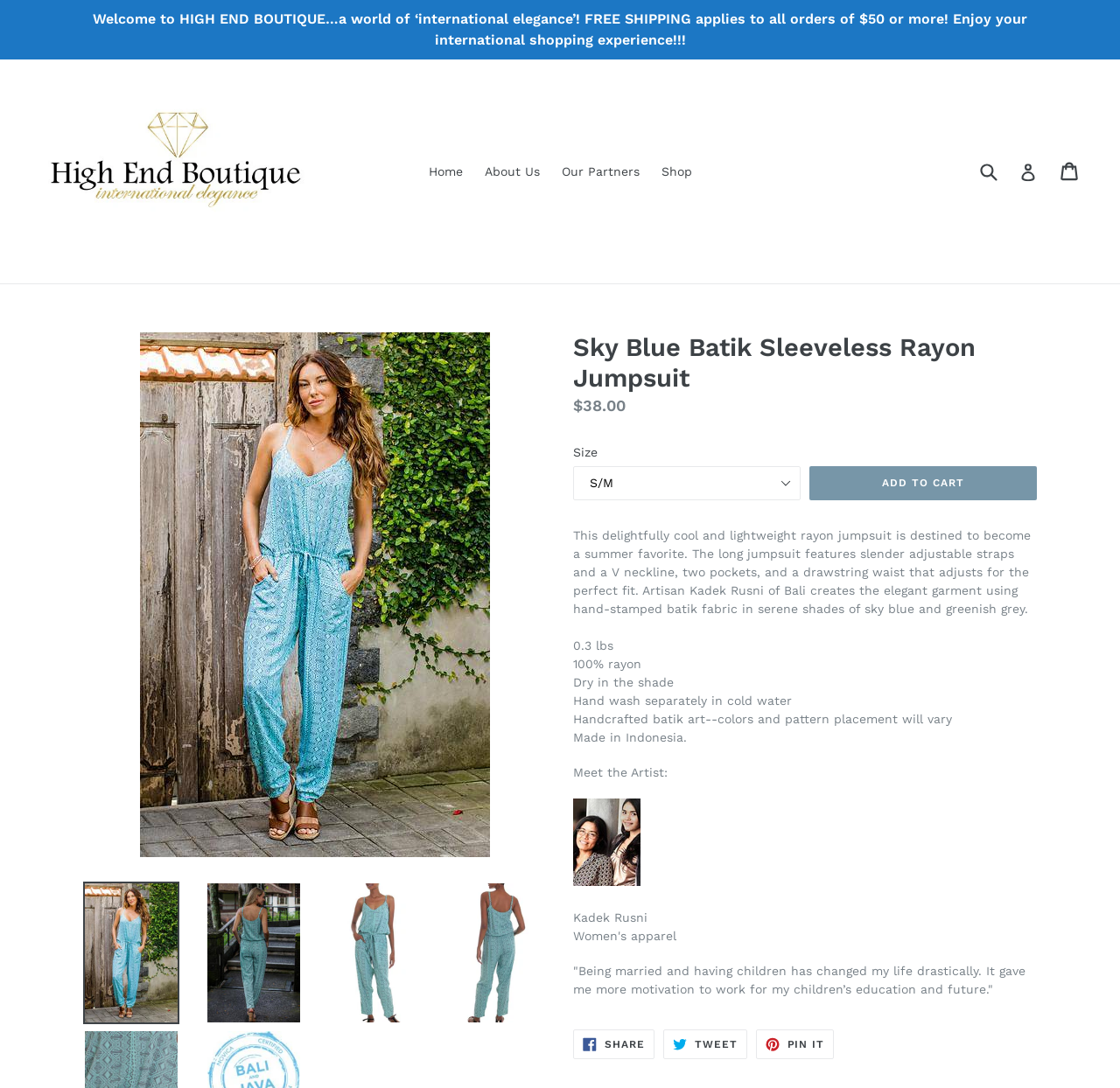Locate the bounding box coordinates of the element you need to click to accomplish the task described by this instruction: "Sign up for updates".

None